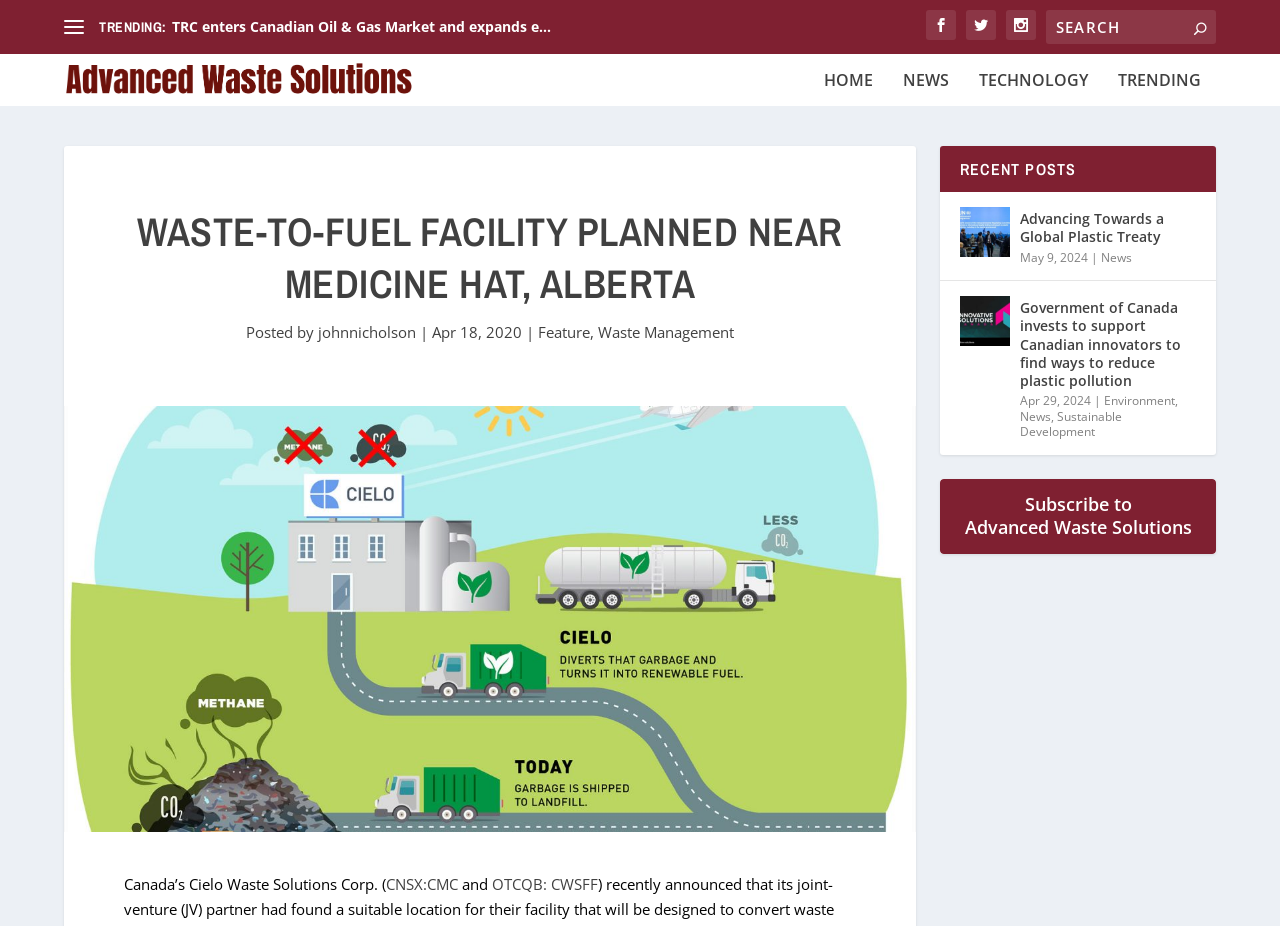Please answer the following question using a single word or phrase: 
Who posted the article?

johnnicholson